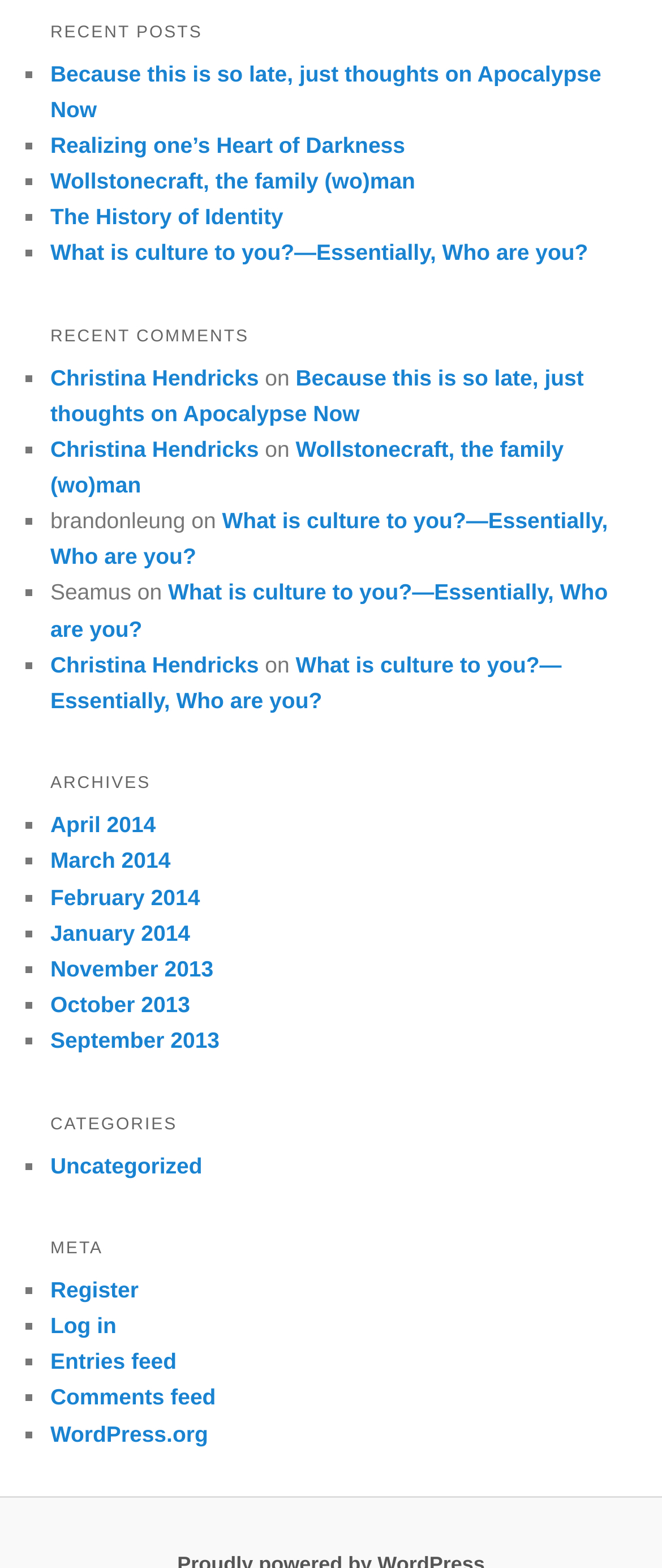Answer briefly with one word or phrase:
What is the purpose of the 'Log in' link?

To log in